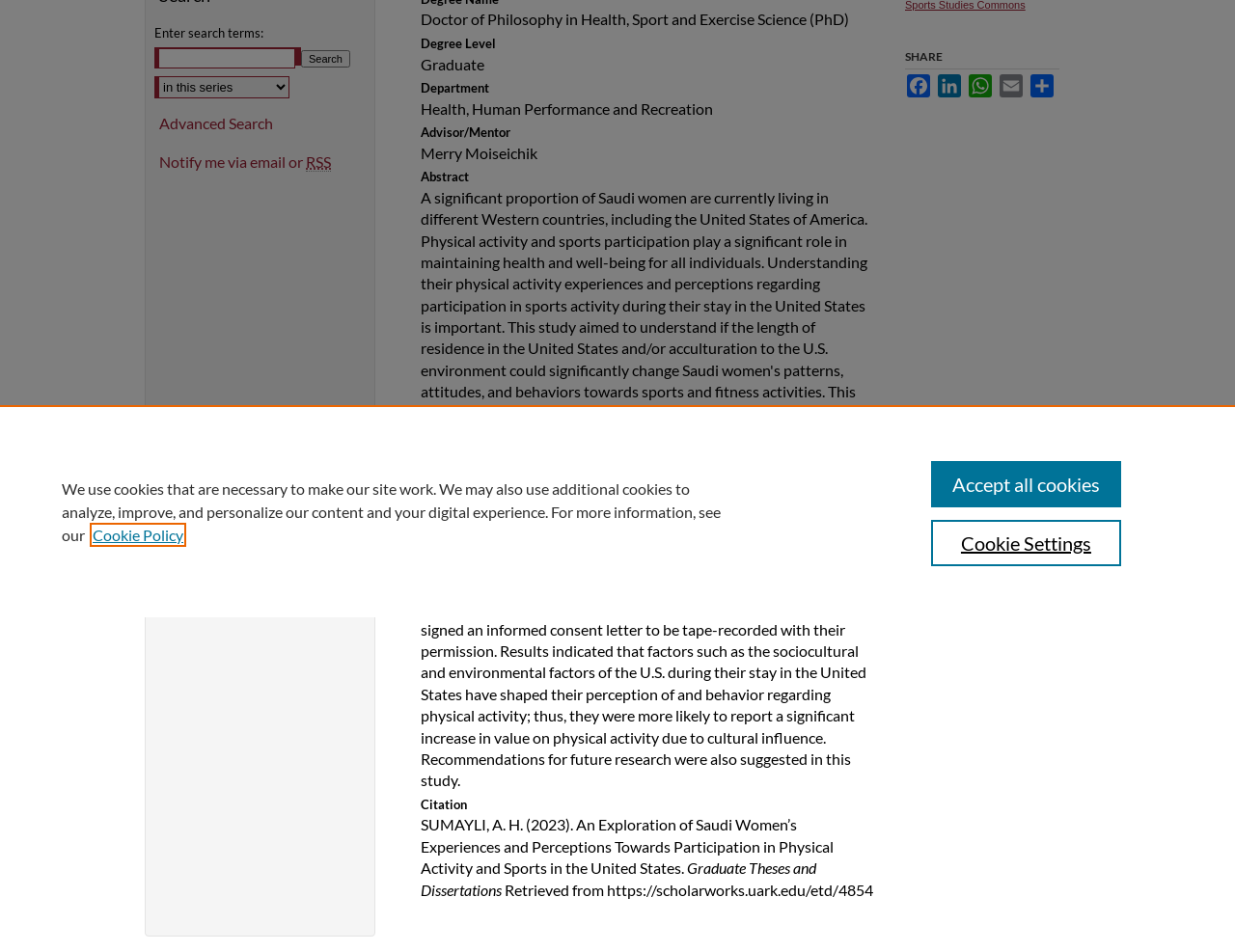Find the bounding box coordinates of the UI element according to this description: "Advanced Search".

[0.129, 0.119, 0.221, 0.139]